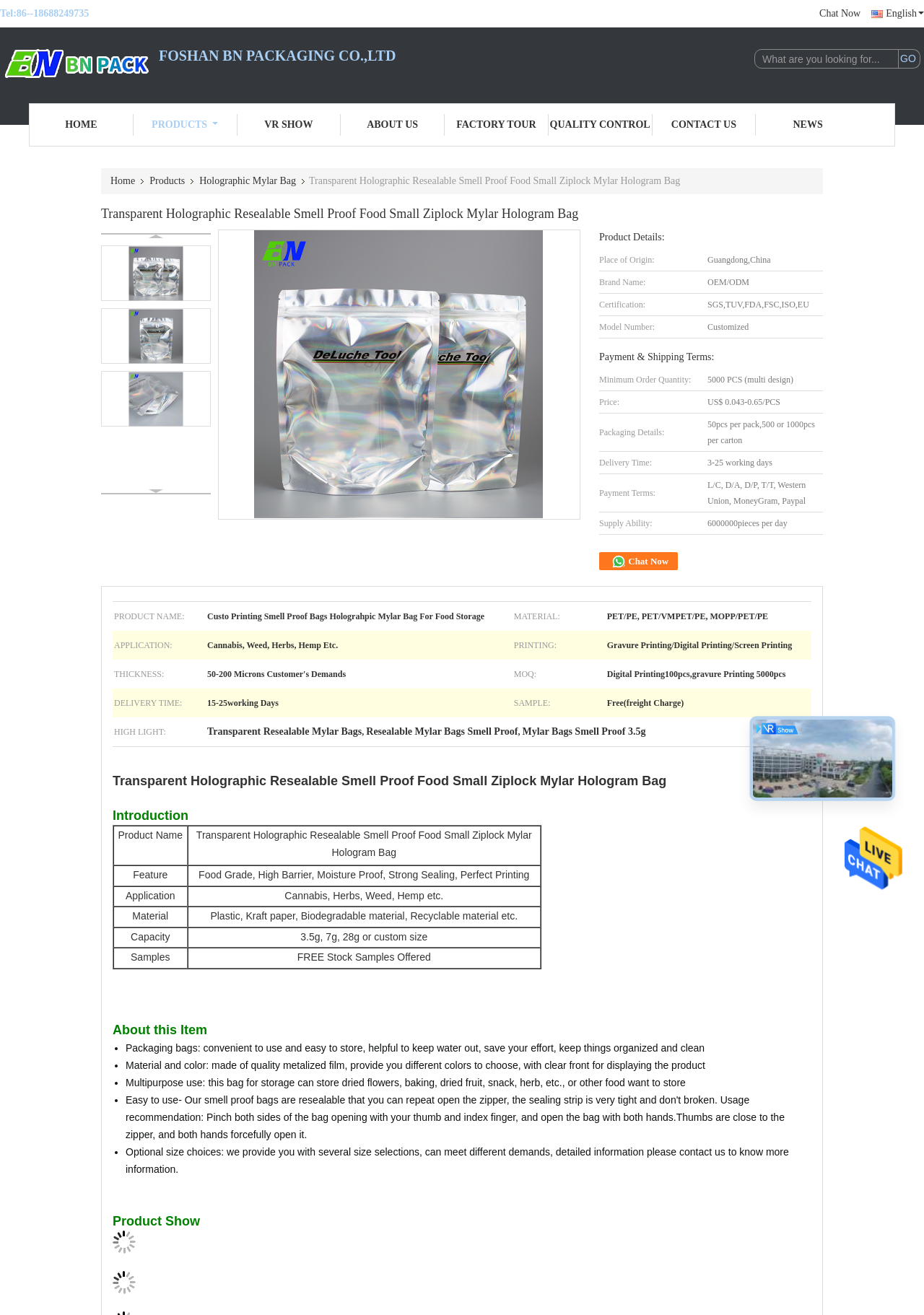Please locate the bounding box coordinates of the element that should be clicked to achieve the given instruction: "Contact the company".

[0.706, 0.087, 0.818, 0.103]